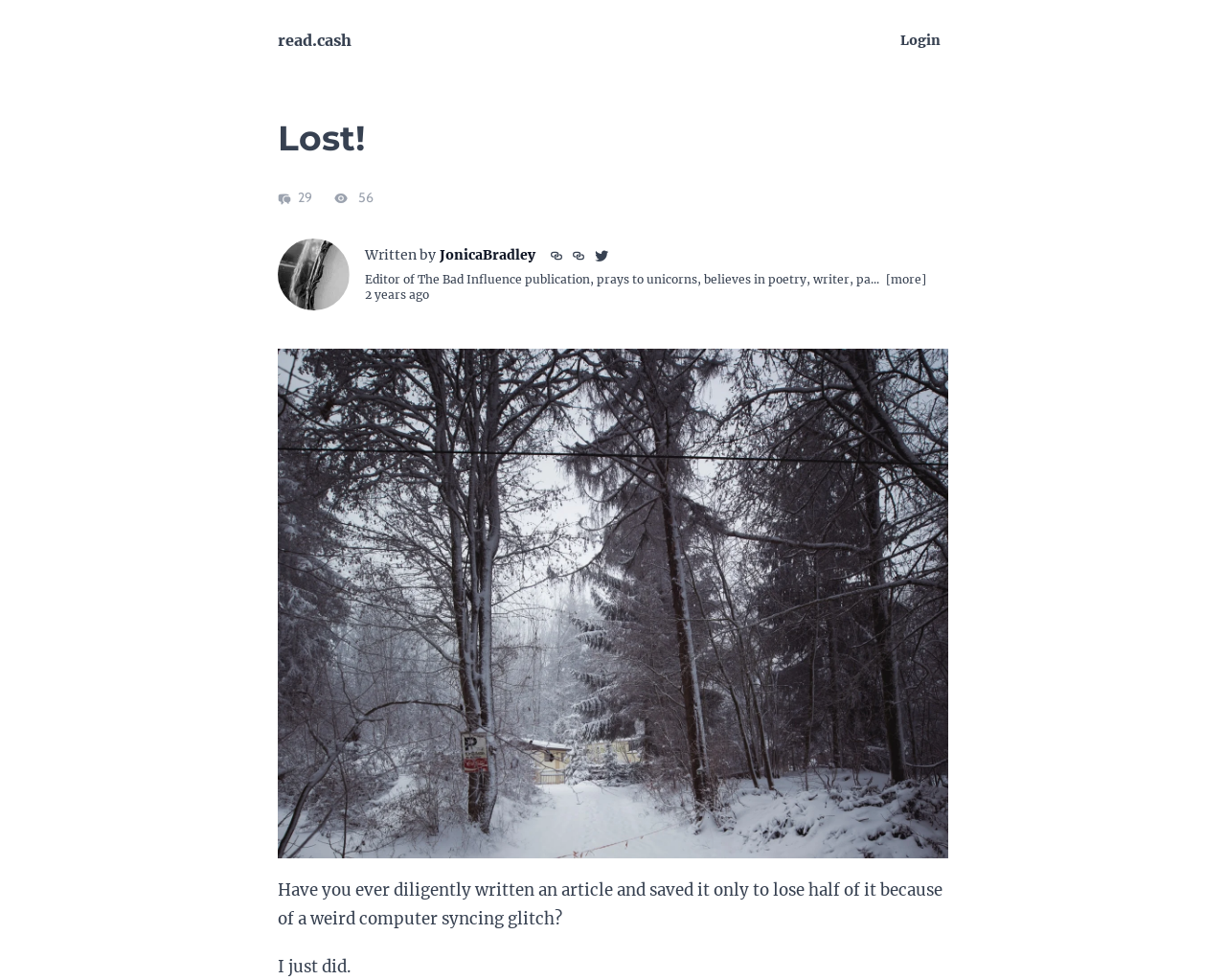Determine the bounding box coordinates for the UI element described. Format the coordinates as (top-left x, top-left y, bottom-right x, bottom-right y) and ensure all values are between 0 and 1. Element description: 29

[0.227, 0.193, 0.257, 0.21]